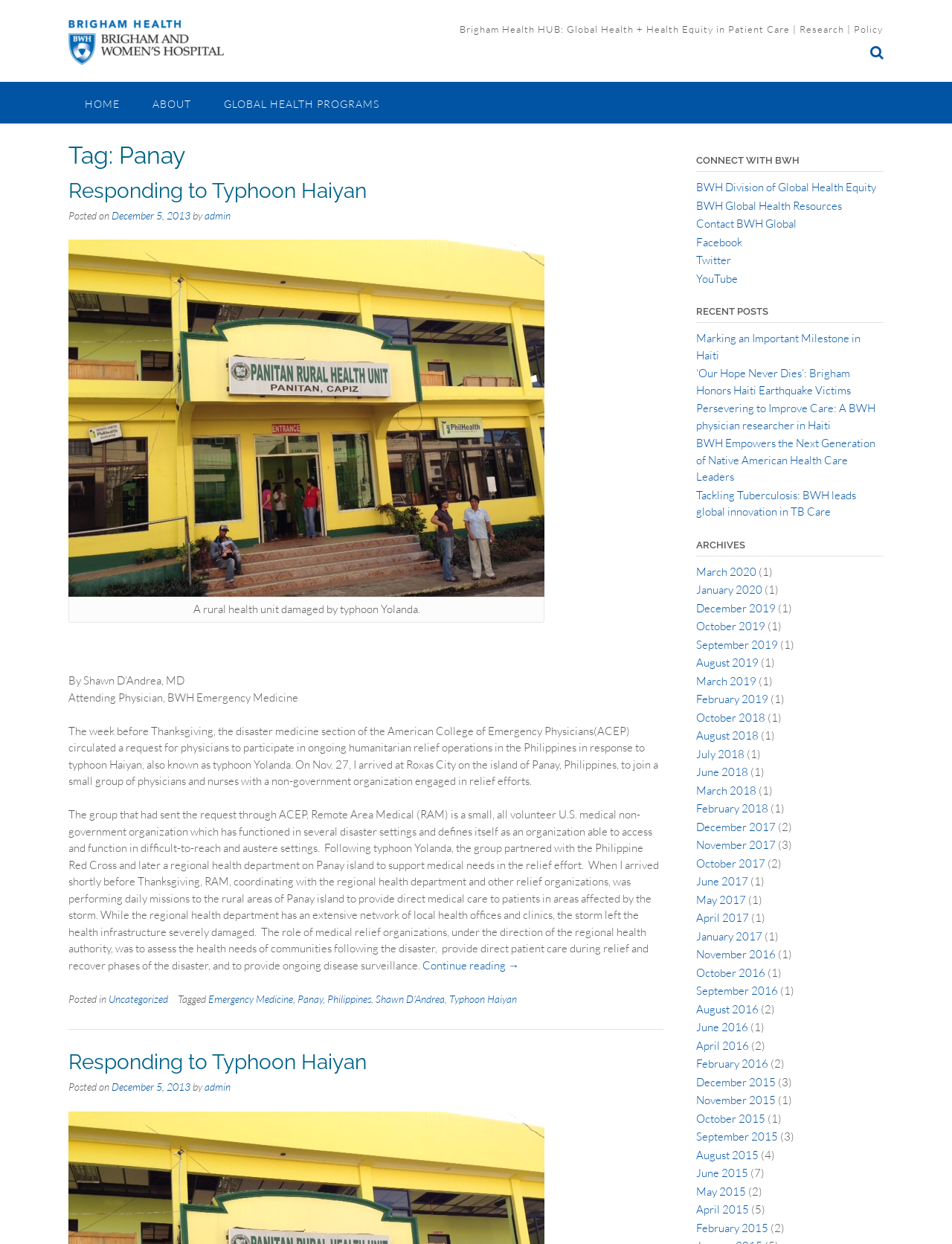Can you find the bounding box coordinates of the area I should click to execute the following instruction: "Check the recent post about Marking an Important Milestone in Haiti"?

[0.731, 0.266, 0.904, 0.291]